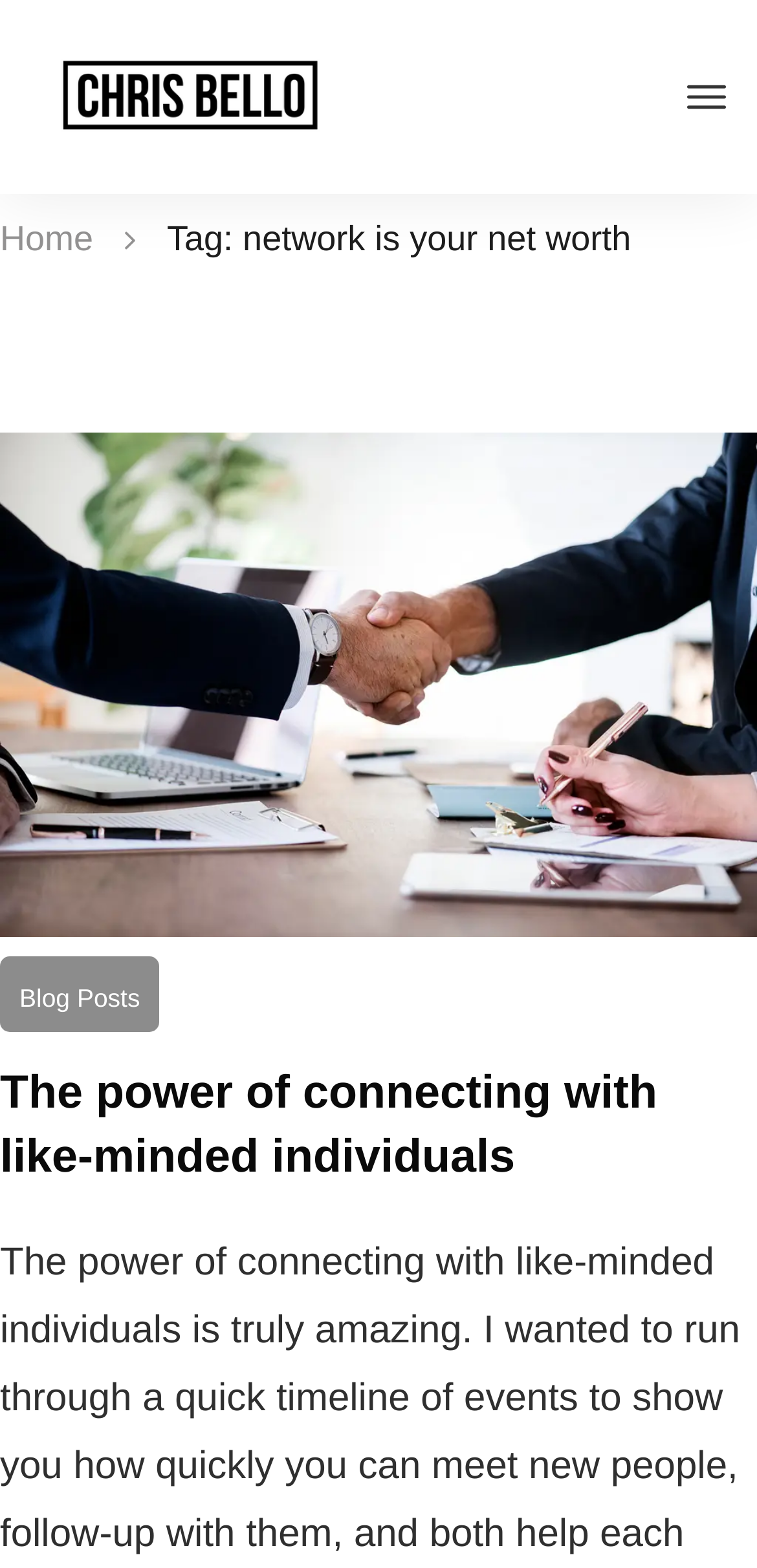Offer a detailed account of what is visible on the webpage.

The webpage appears to be a blog archive page, specifically for the topic "network is your net worth" on Chris Bello's website. 

At the top left, there is a link to the "Home" page. Next to it, there is an image. 

On the top right, there are two links, with two identical images between them. 

Below the top section, there is a heading that reads "Tag: network is your net worth". 

Underneath the heading, there is a link to a blog post titled "The power of connecting with like-minded individuals", which takes up most of the page's width. 

Below the link, there is a section labeled "Blog Posts". 

Further down, there is a heading with the same title as the link, "The power of connecting with like-minded individuals", which is followed by another link with the same title.